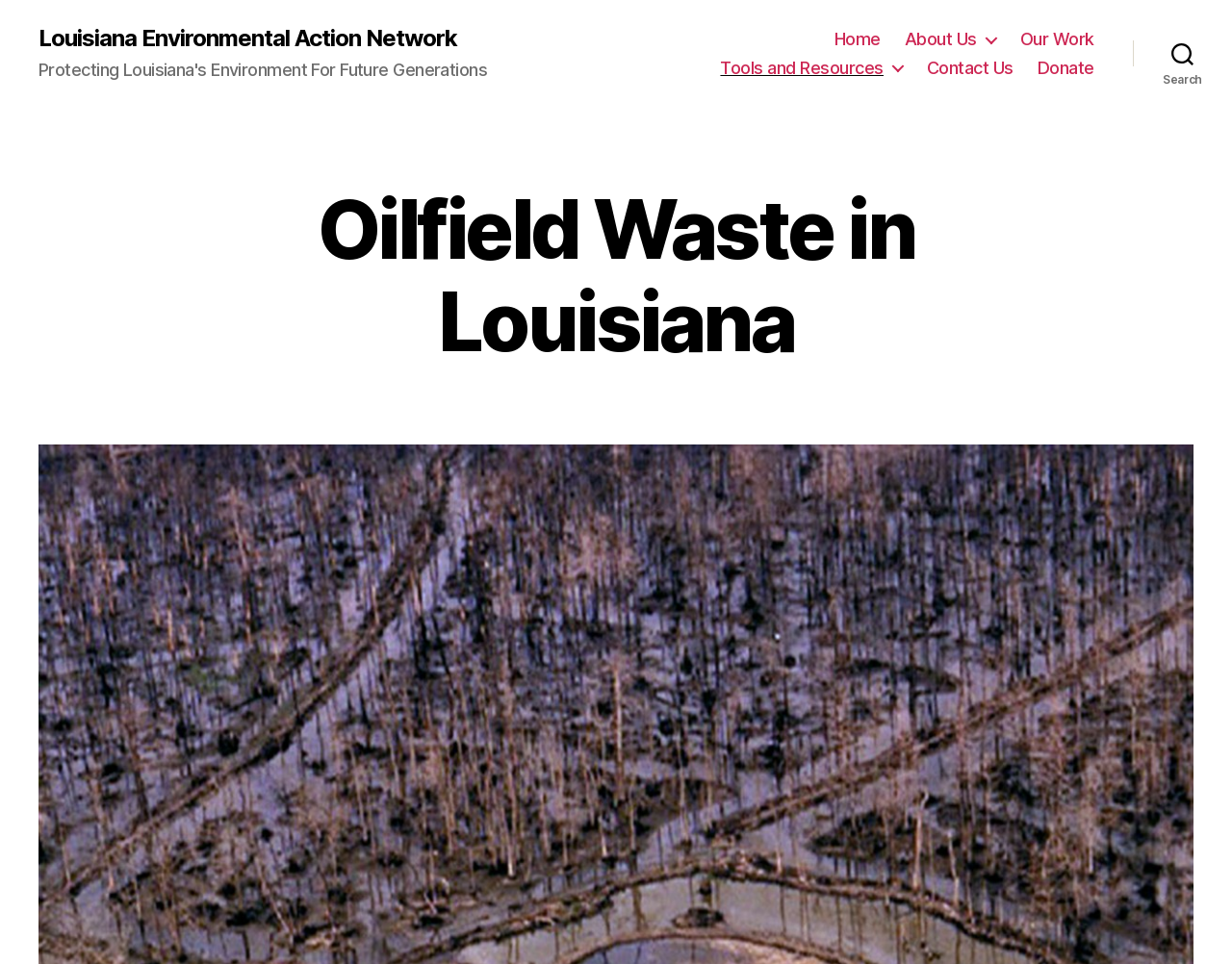Identify the main title of the webpage and generate its text content.

Oilfield Waste in Louisiana